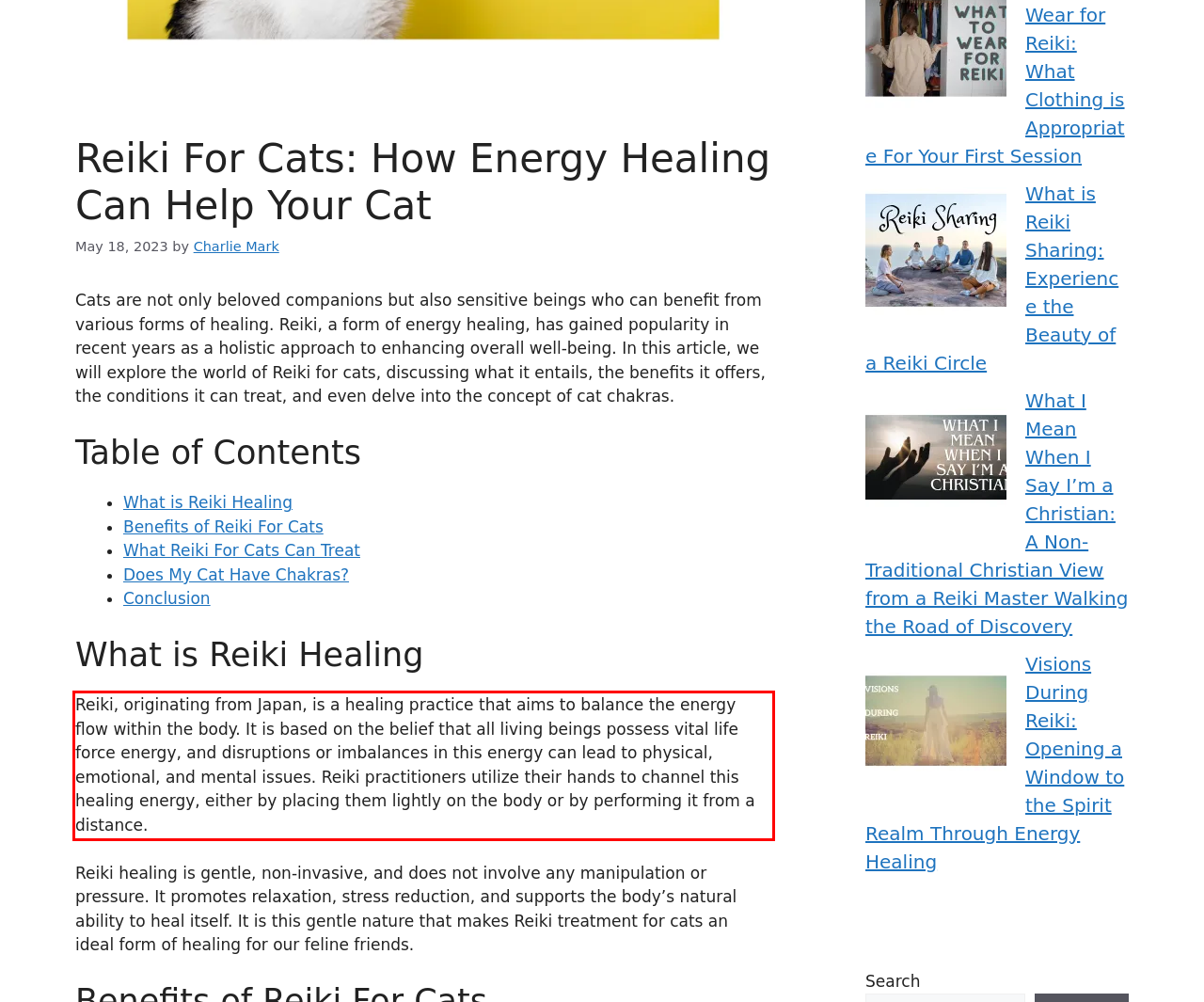Extract and provide the text found inside the red rectangle in the screenshot of the webpage.

Reiki, originating from Japan, is a healing practice that aims to balance the energy flow within the body. It is based on the belief that all living beings possess vital life force energy, and disruptions or imbalances in this energy can lead to physical, emotional, and mental issues. Reiki practitioners utilize their hands to channel this healing energy, either by placing them lightly on the body or by performing it from a distance.